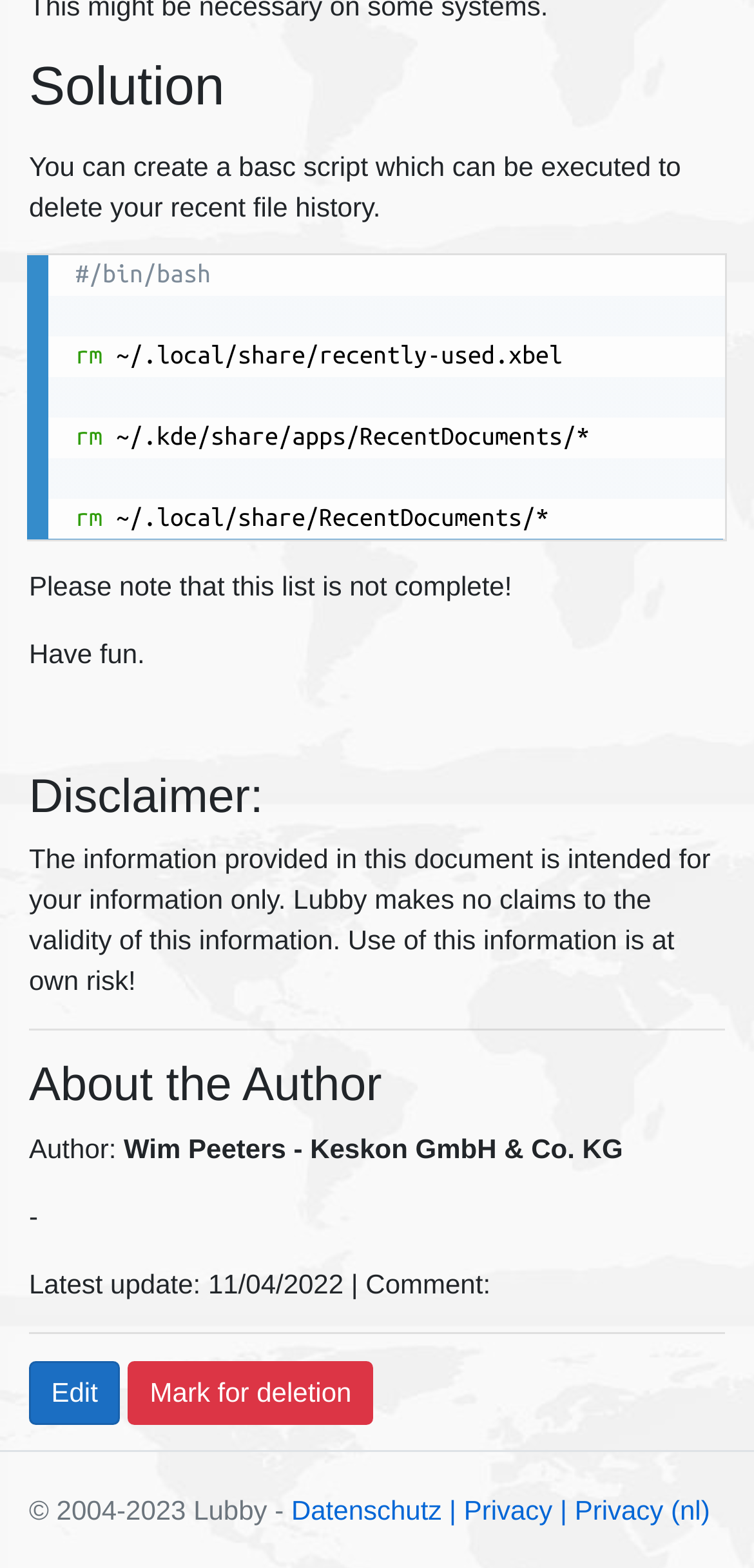Give a short answer to this question using one word or a phrase:
What is the author's company?

Keskon GmbH & Co. KG